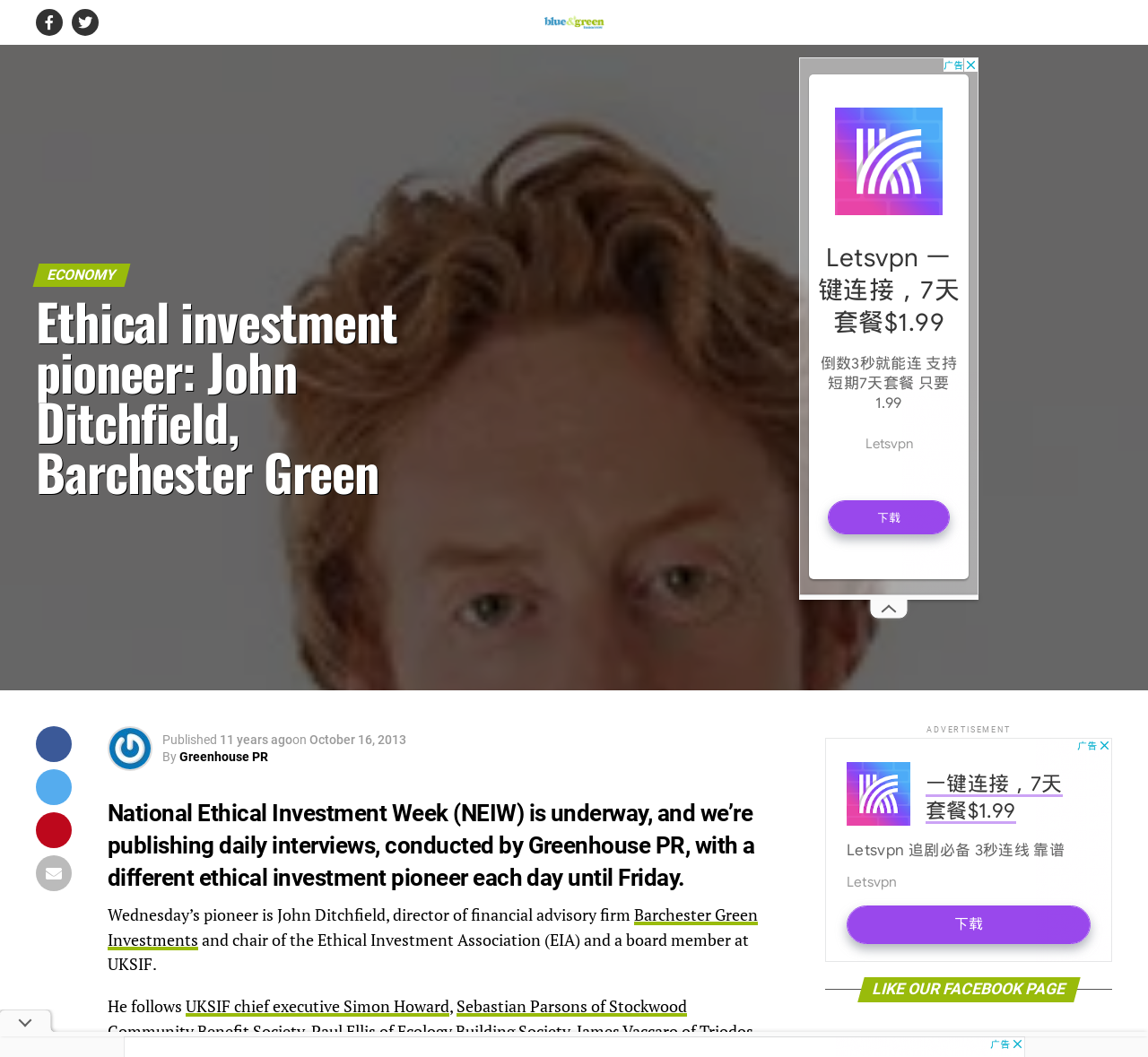Using the element description aria-label="Advertisement" name="aswift_7" title="Advertisement", predict the bounding box coordinates for the UI element. Provide the coordinates in (top-left x, top-left y, bottom-right x, bottom-right y) format with values ranging from 0 to 1.

[0.696, 0.054, 0.852, 0.563]